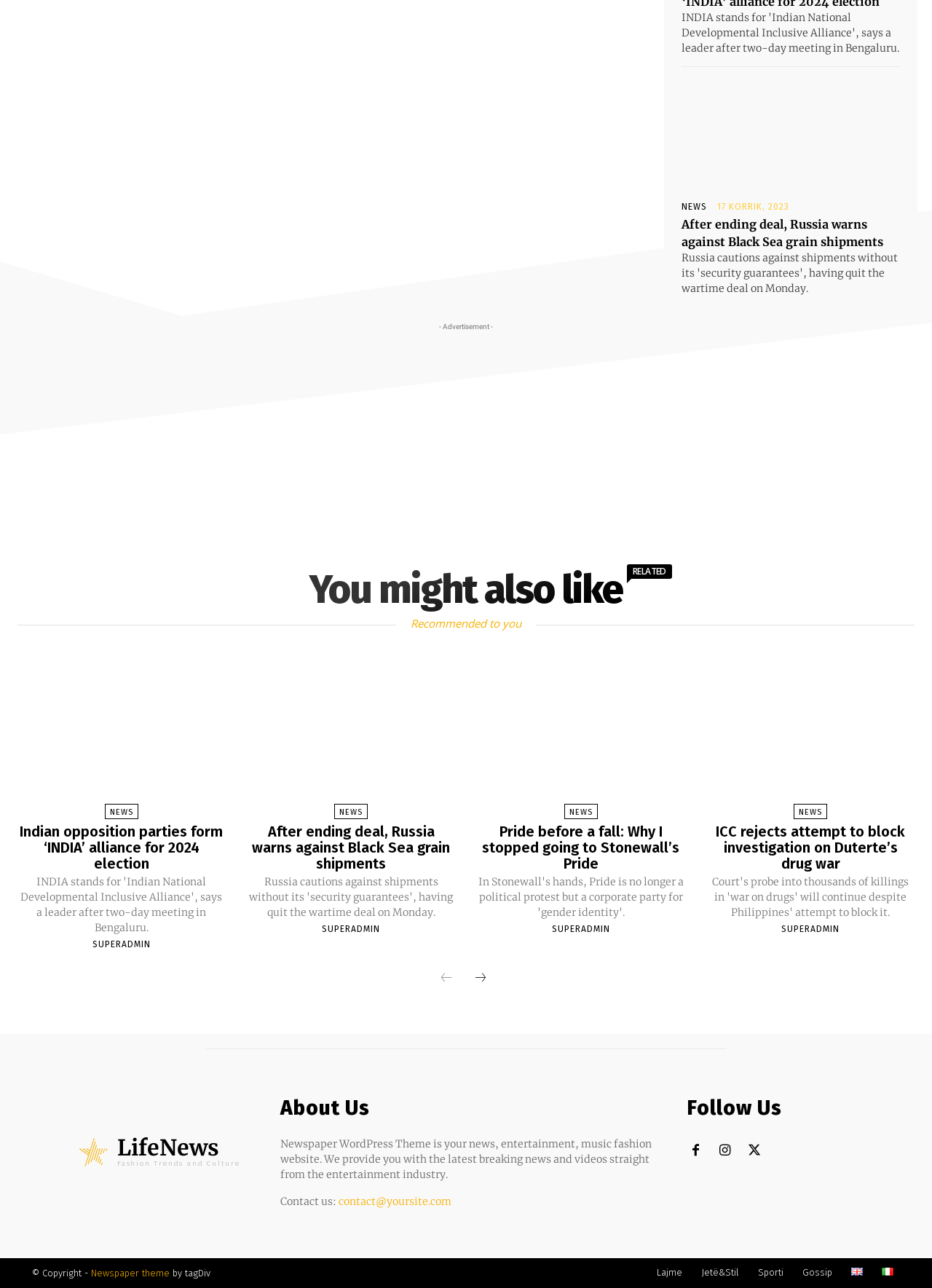Could you locate the bounding box coordinates for the section that should be clicked to accomplish this task: "View the image advertisement".

[0.0, 0.247, 1.0, 0.392]